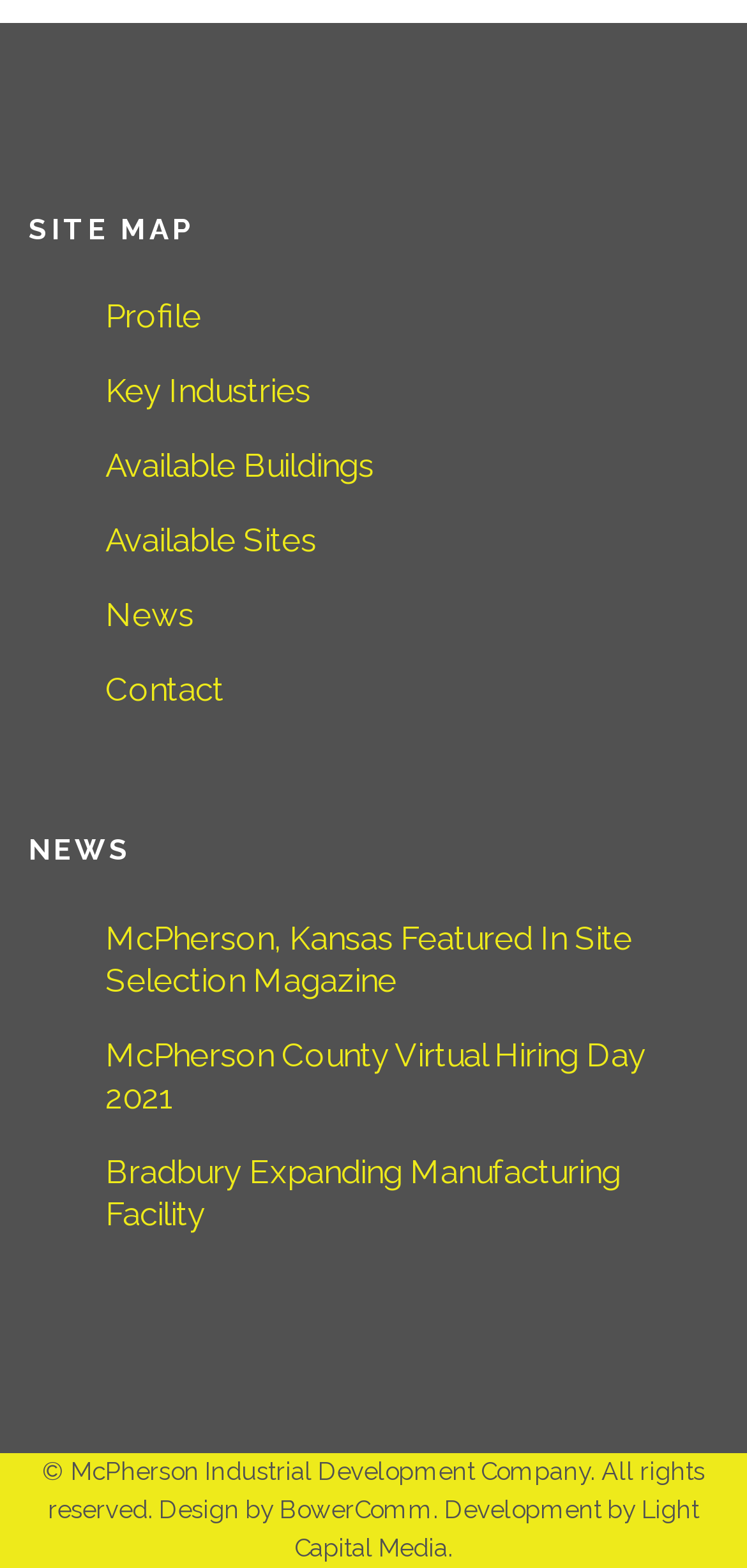Please find and report the bounding box coordinates of the element to click in order to perform the following action: "go to profile". The coordinates should be expressed as four float numbers between 0 and 1, in the format [left, top, right, bottom].

[0.141, 0.189, 0.962, 0.215]